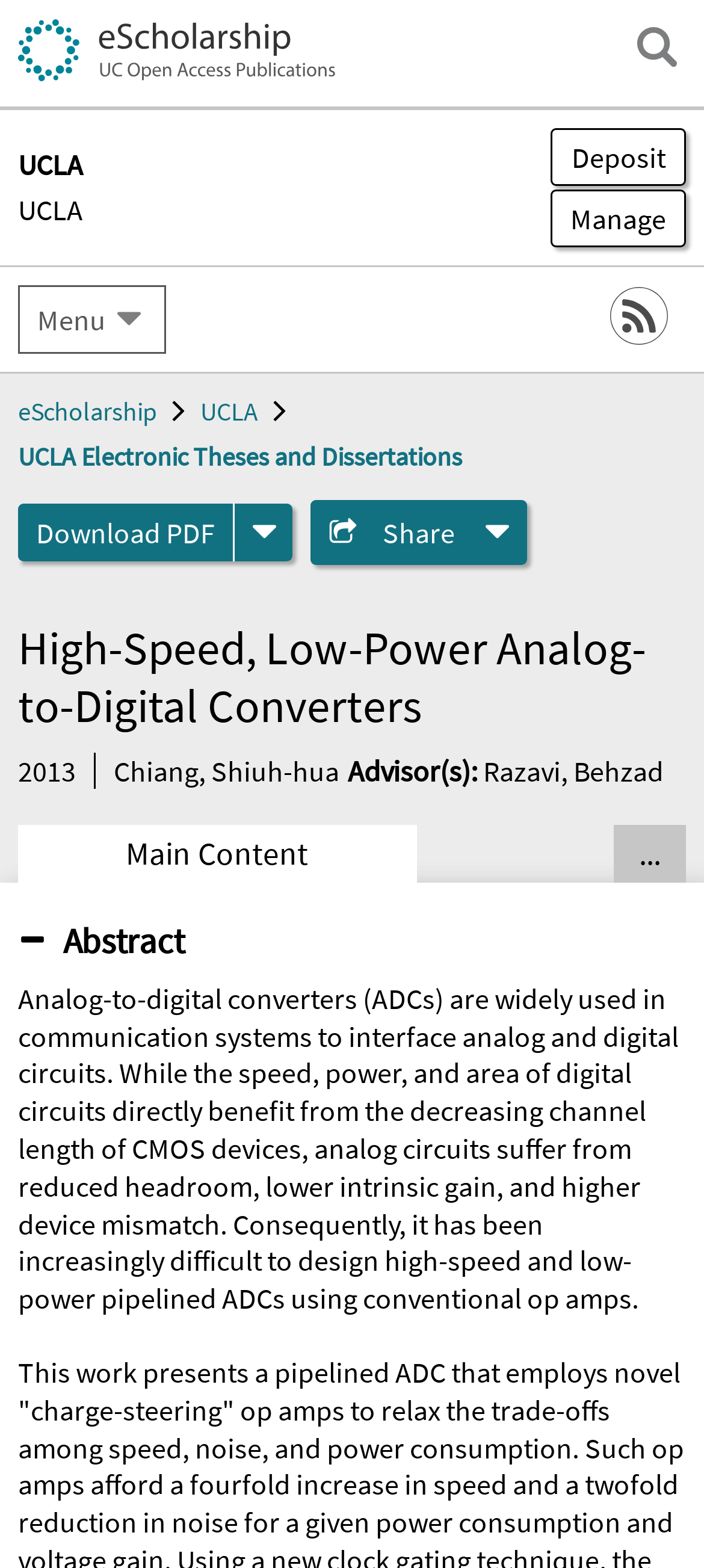What is the advisor's name?
Refer to the image and give a detailed answer to the question.

I found the advisor's name by looking at the link with the text 'Razavi, Behzad' which is located next to the text 'Advisor(s):'.